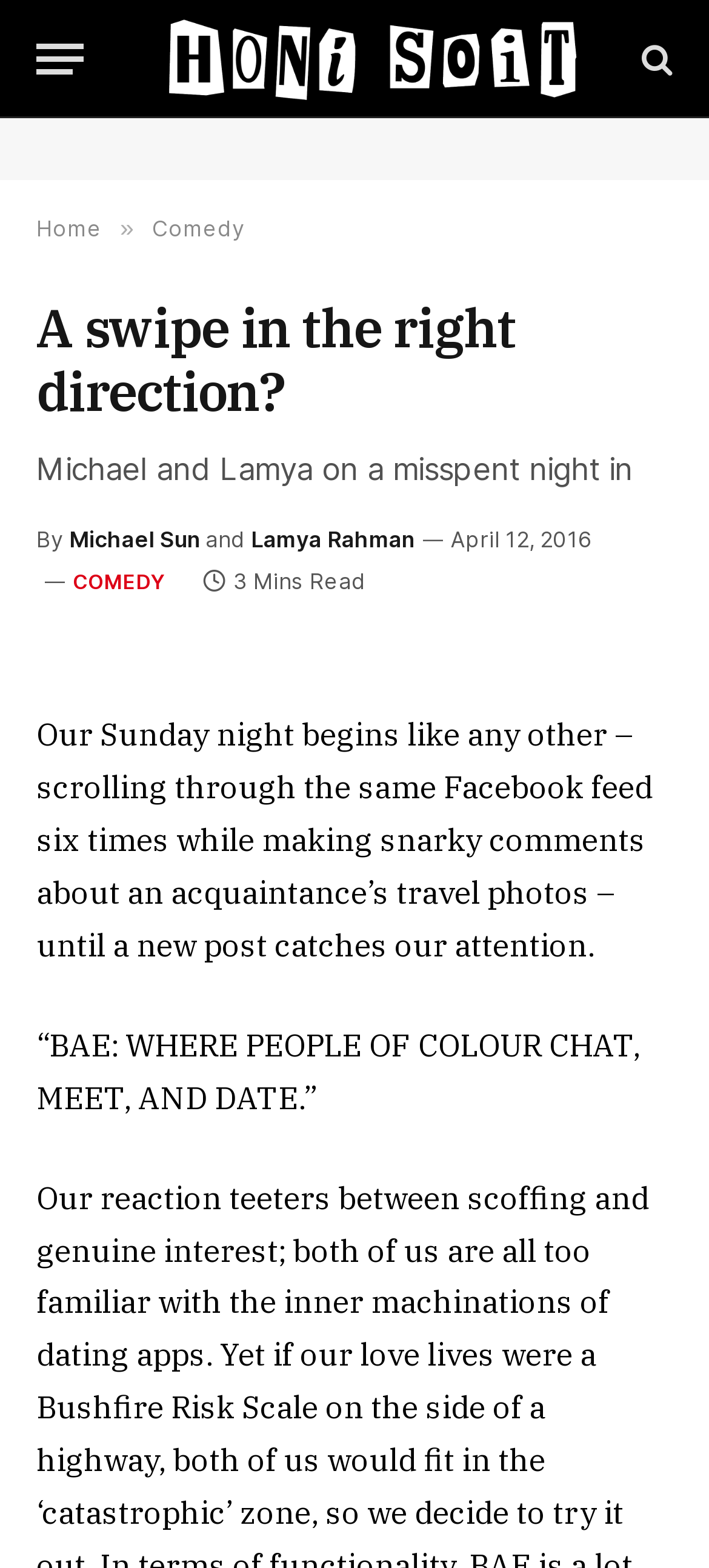What is the date of the article?
Refer to the image and provide a concise answer in one word or phrase.

April 12, 2016